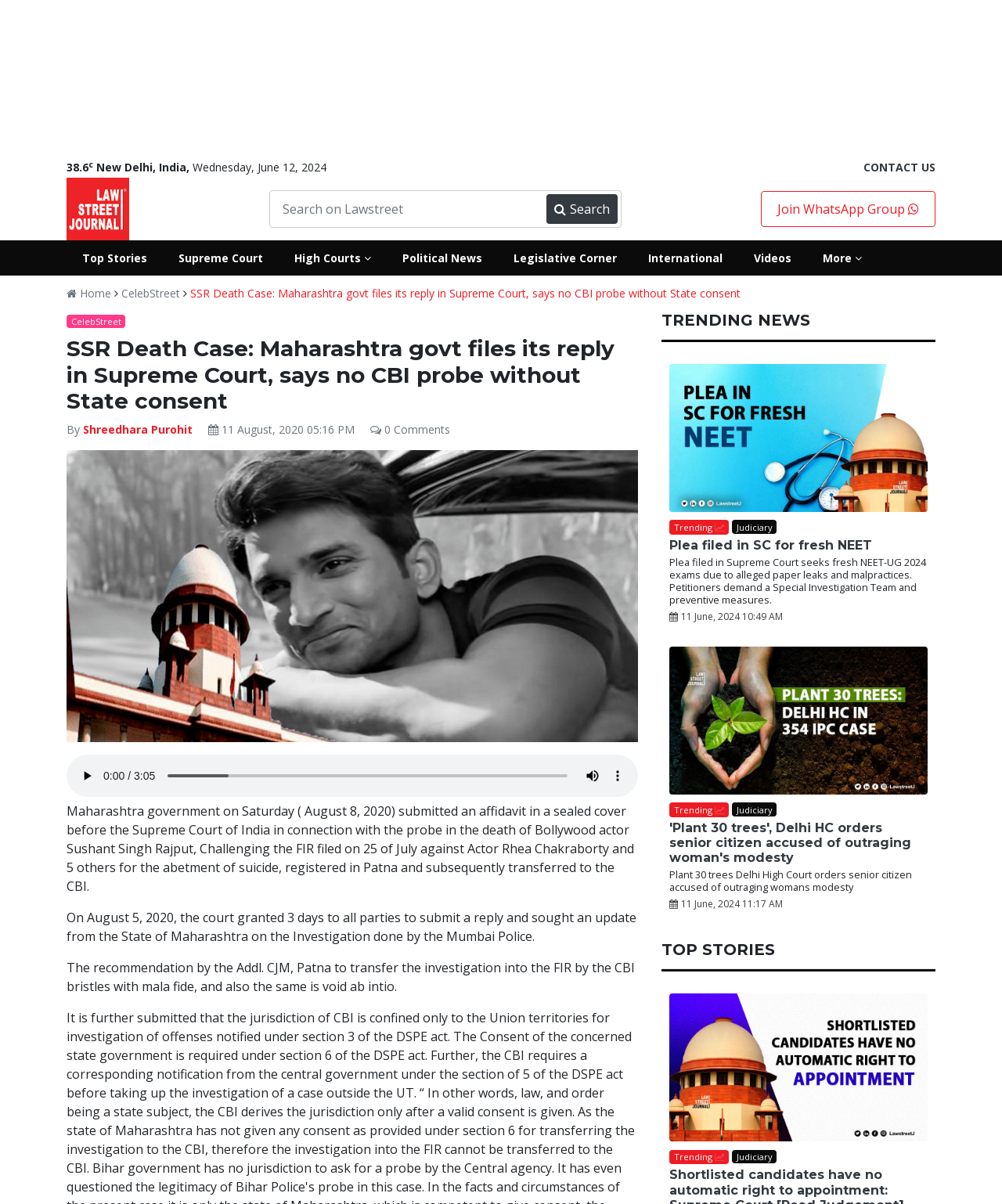Find the bounding box of the UI element described as follows: "parent_node: Search placeholder="Search on Lawstreet"".

[0.272, 0.161, 0.545, 0.186]